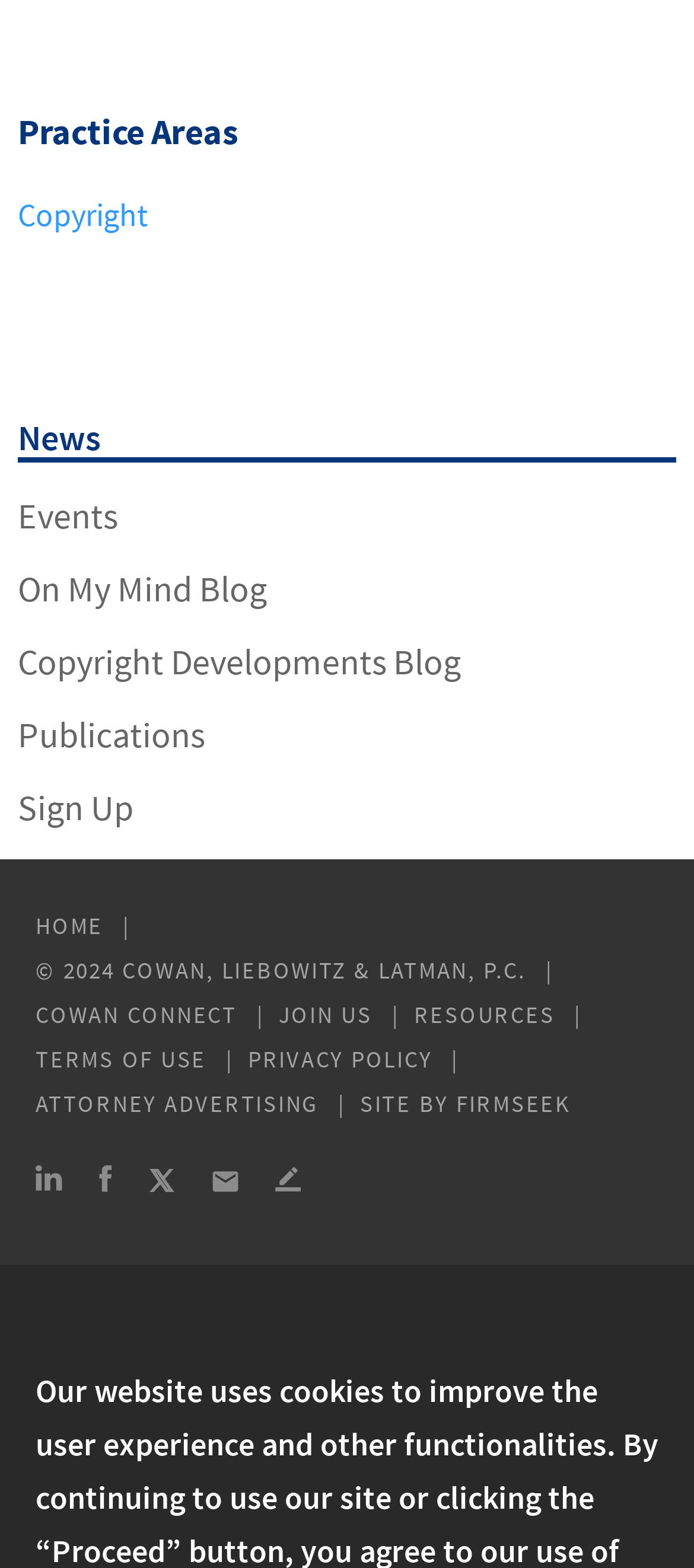Determine the bounding box coordinates for the UI element matching this description: "Terms of Use".

[0.051, 0.667, 0.297, 0.686]